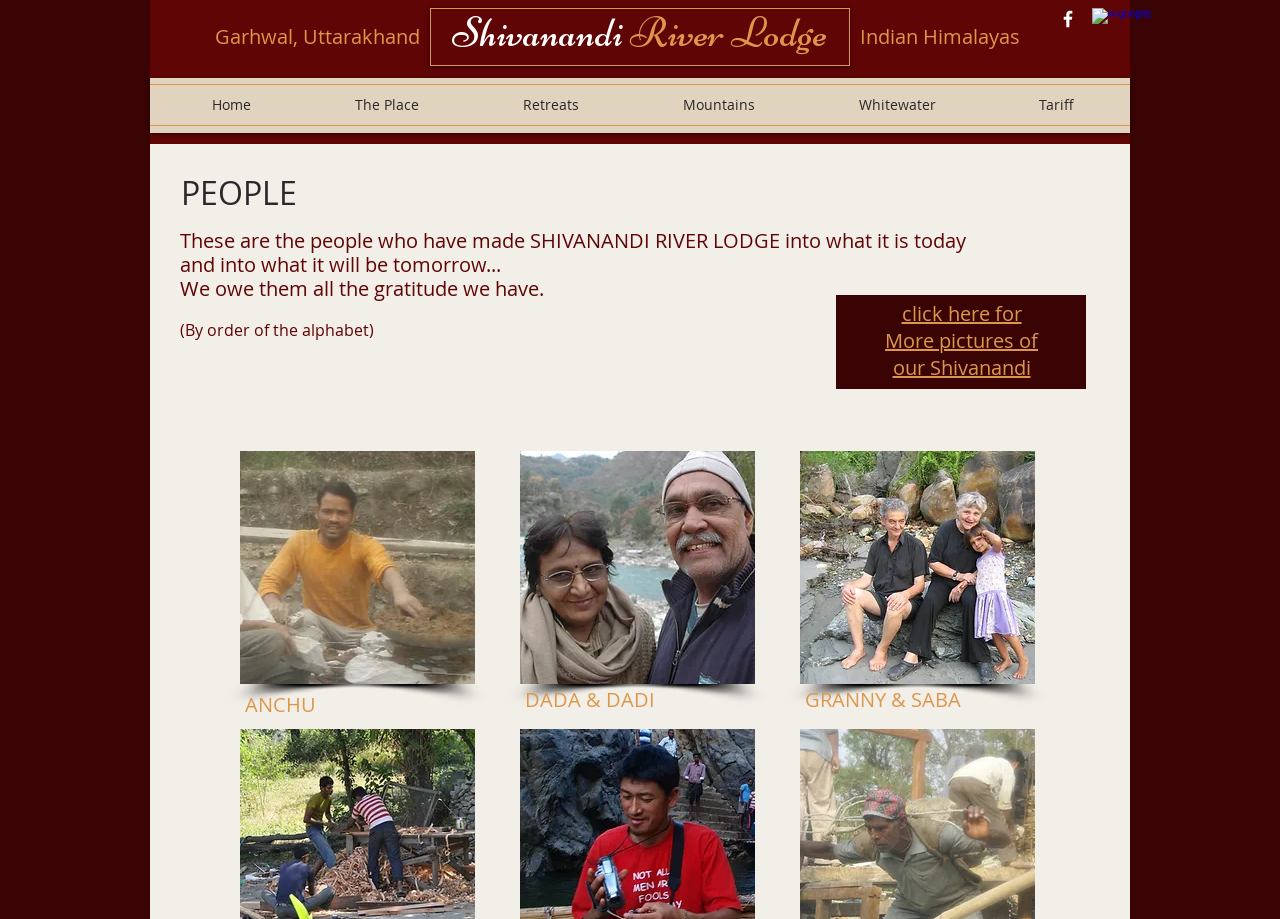Where is the river lodge located?
From the details in the image, answer the question comprehensively.

The location of the river lodge can be found in the heading element 'Garhwal, Uttarakhand' with bounding box coordinates [0.141, 0.027, 0.328, 0.053].